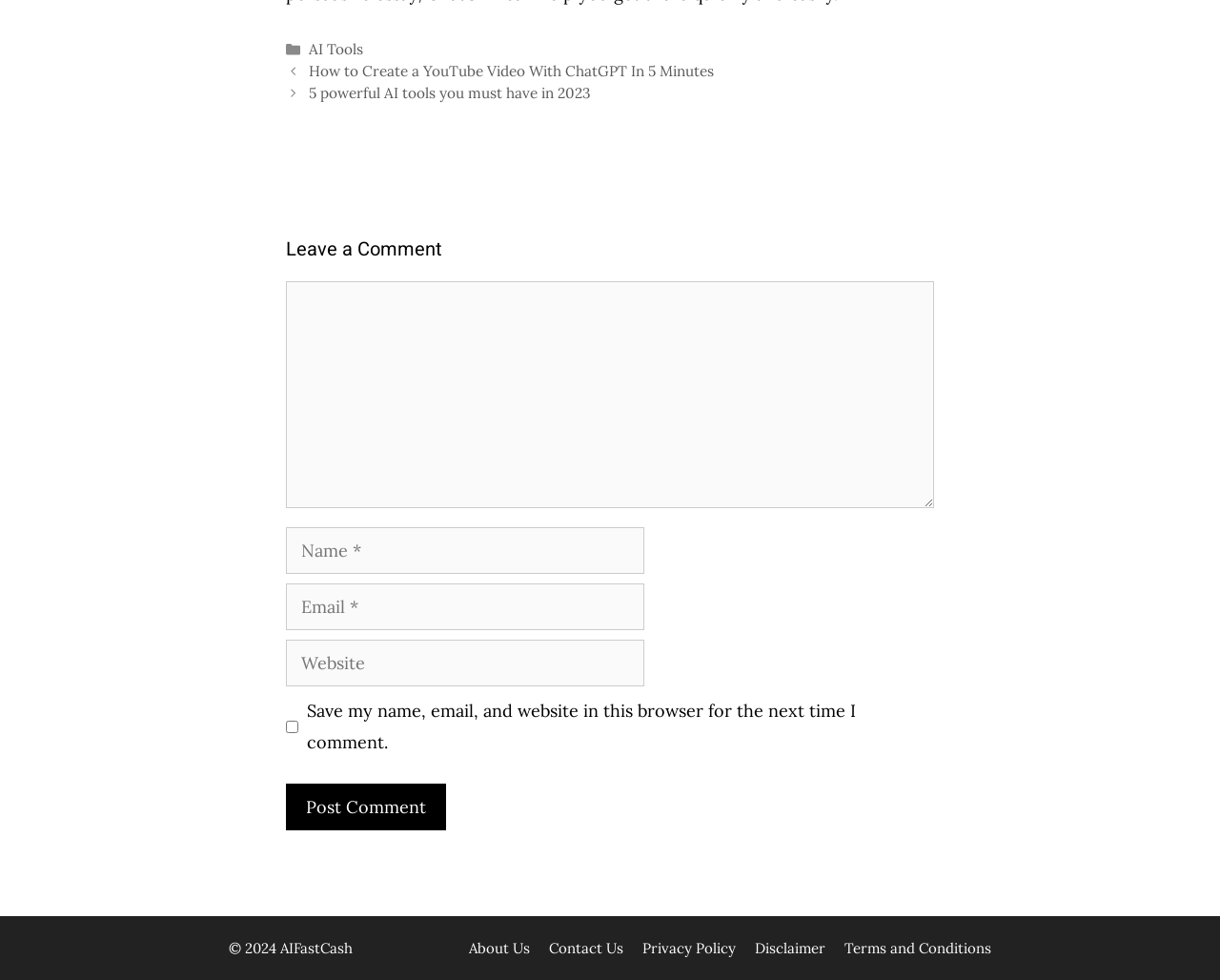Use a single word or phrase to answer this question: 
How many links are in the footer?

5